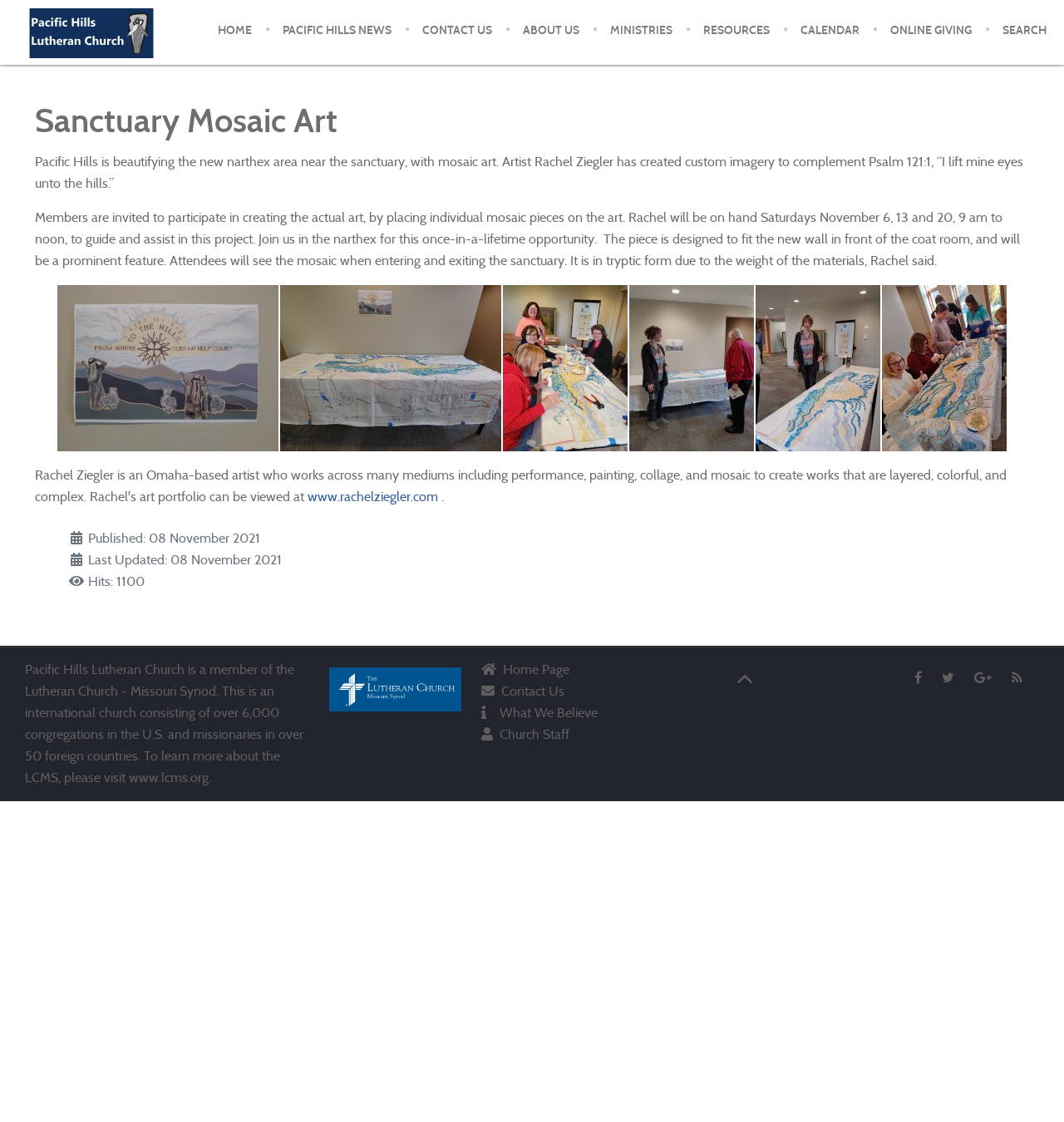From the screenshot, find the bounding box of the UI element matching this description: "aria-label="PHLC Logo" title="PHLC Logo"". Supply the bounding box coordinates in the form [left, top, right, bottom], each a float between 0 and 1.

[0.027, 0.041, 0.145, 0.055]